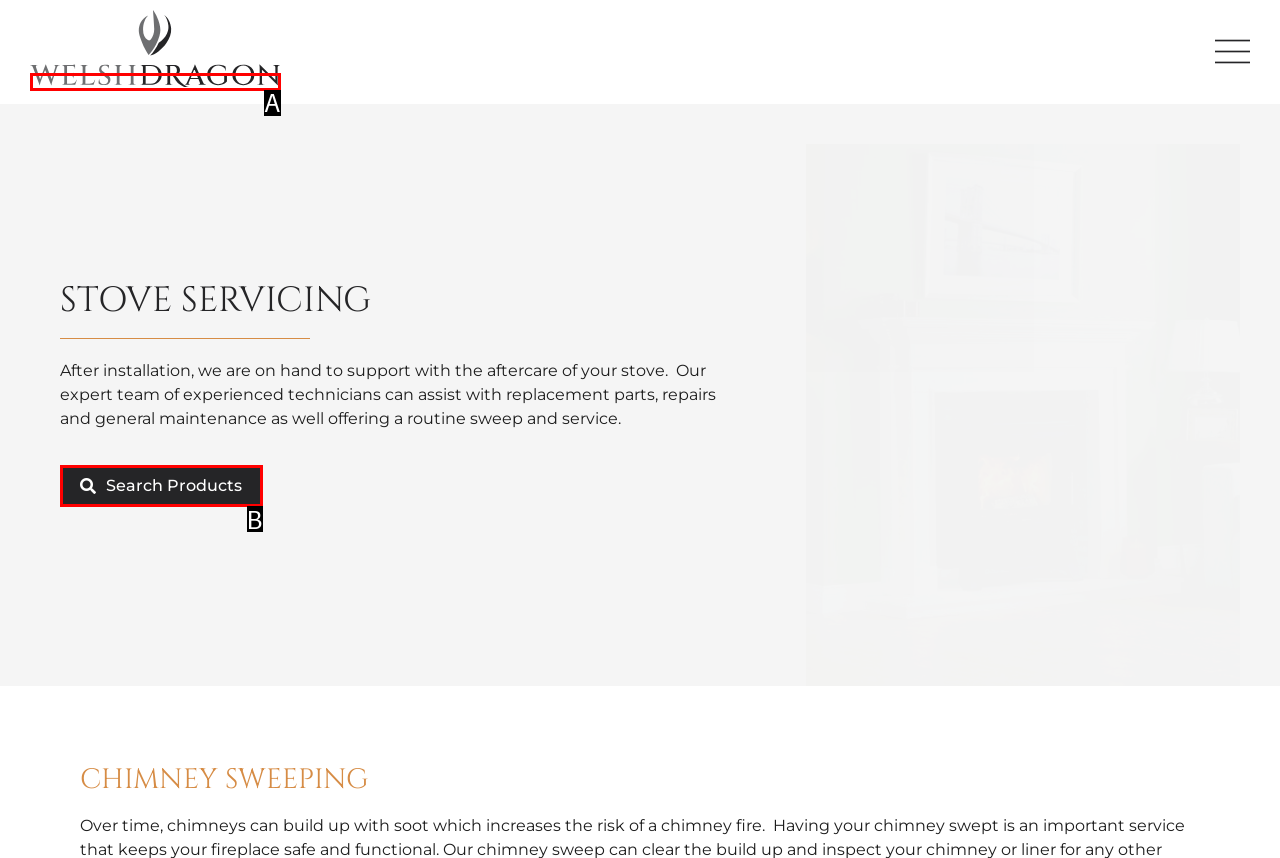Identify the option that corresponds to: Search Products
Respond with the corresponding letter from the choices provided.

B